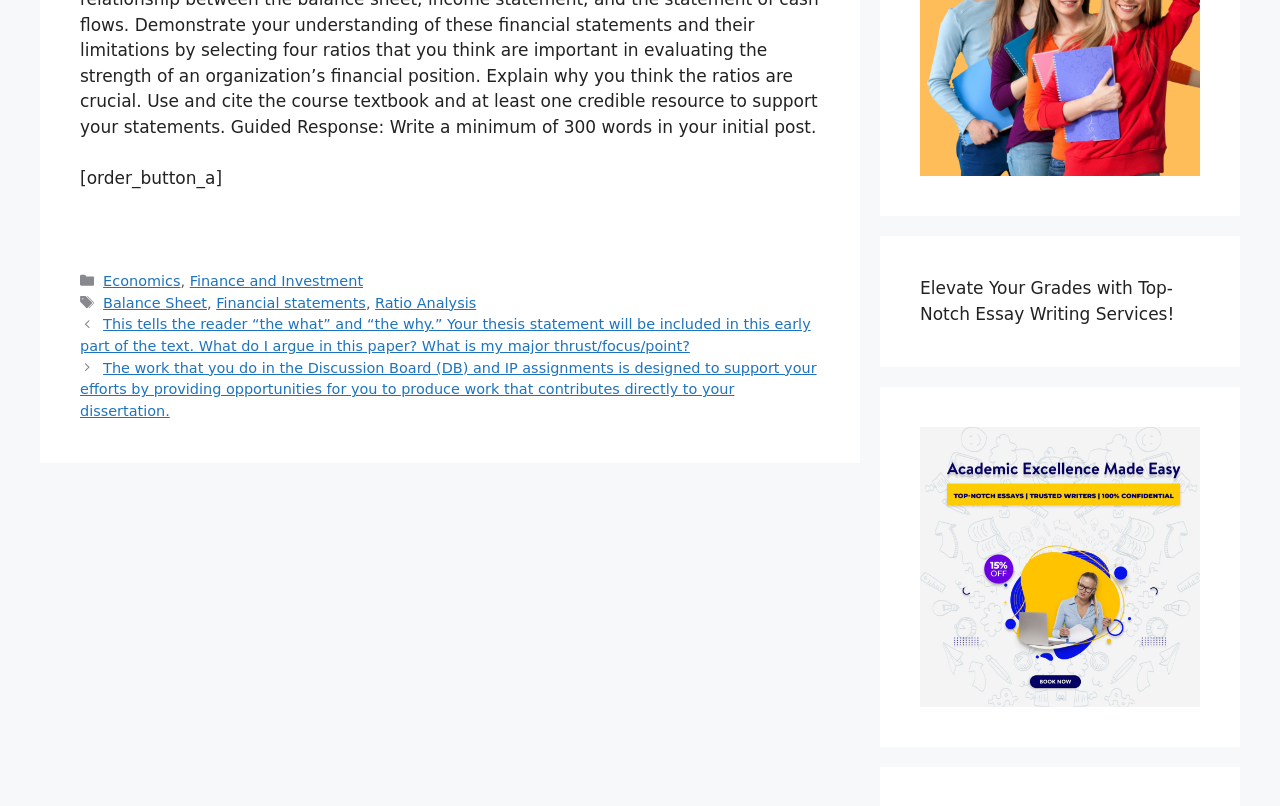Locate the bounding box of the user interface element based on this description: "Economics".

[0.081, 0.339, 0.141, 0.359]